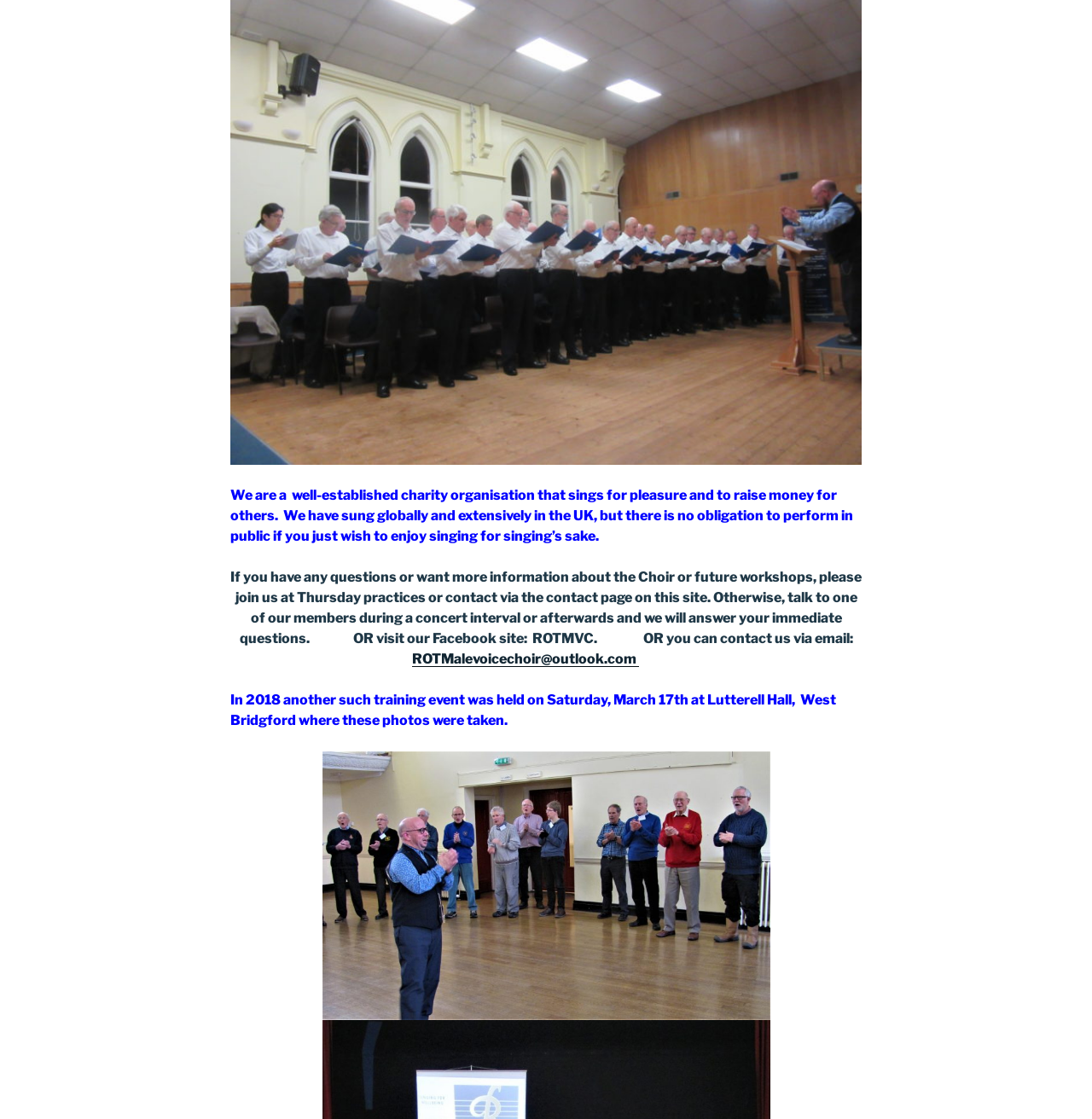Identify the bounding box of the UI element described as follows: "ROTMalevoicechoir@outlook.com". Provide the coordinates as four float numbers in the range of 0 to 1 [left, top, right, bottom].

[0.377, 0.581, 0.585, 0.596]